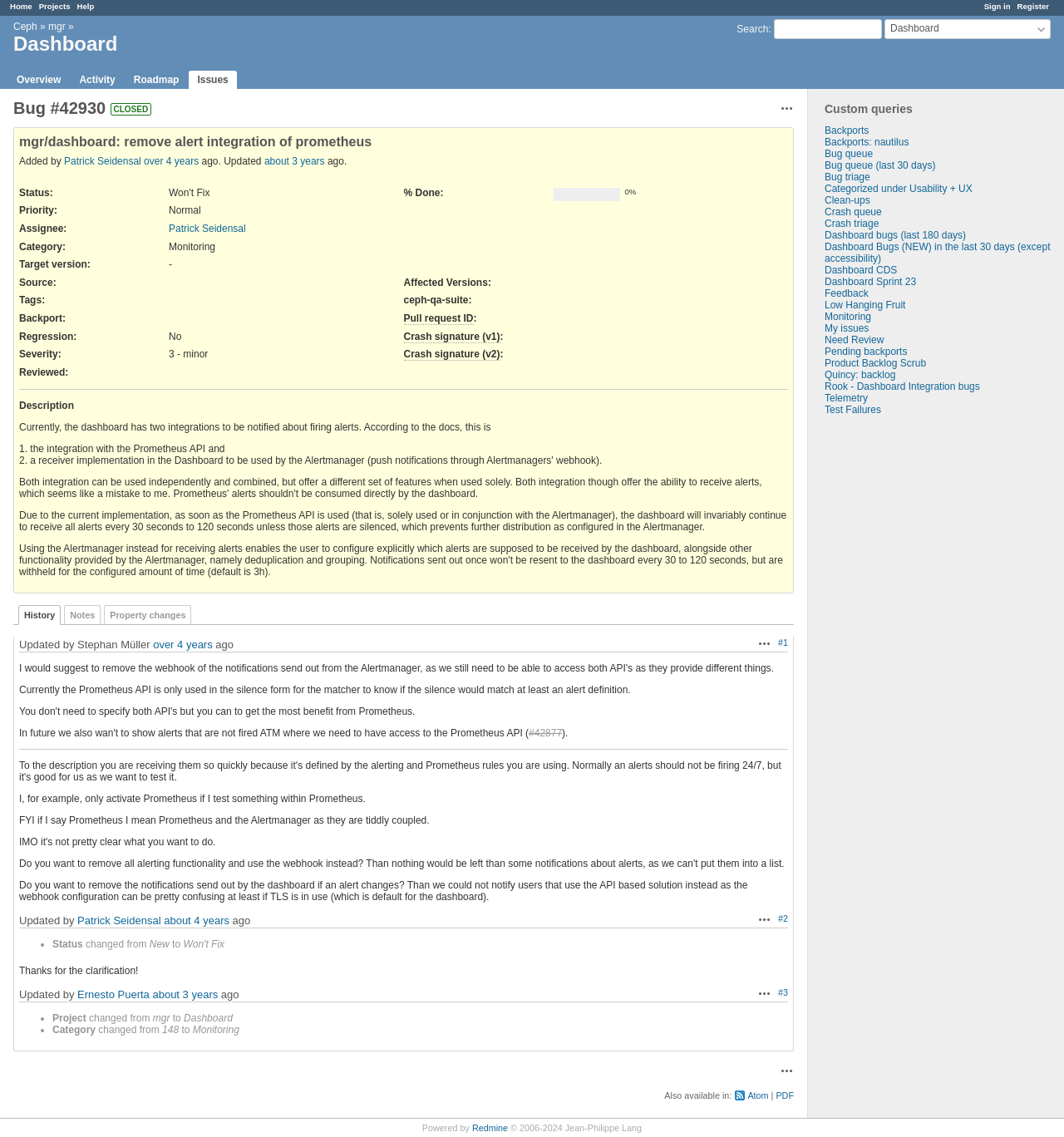Your task is to find and give the main heading text of the webpage.

Ceph » mgr »
Dashboard